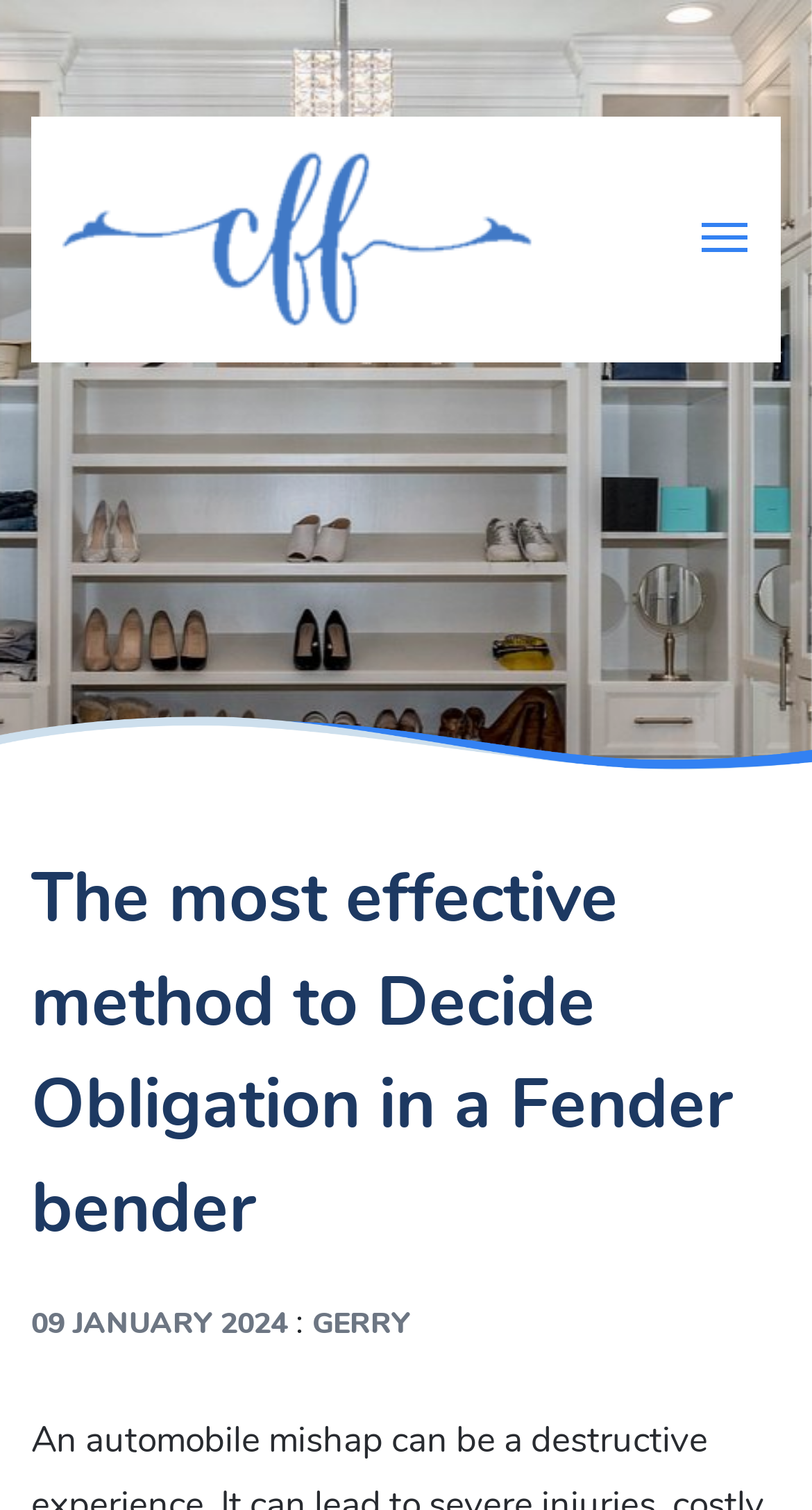What is the name of the website?
Please respond to the question with a detailed and thorough explanation.

I determined the answer by looking at the link element with the text 'Clutter Free Forever' which is likely to be the website's name.